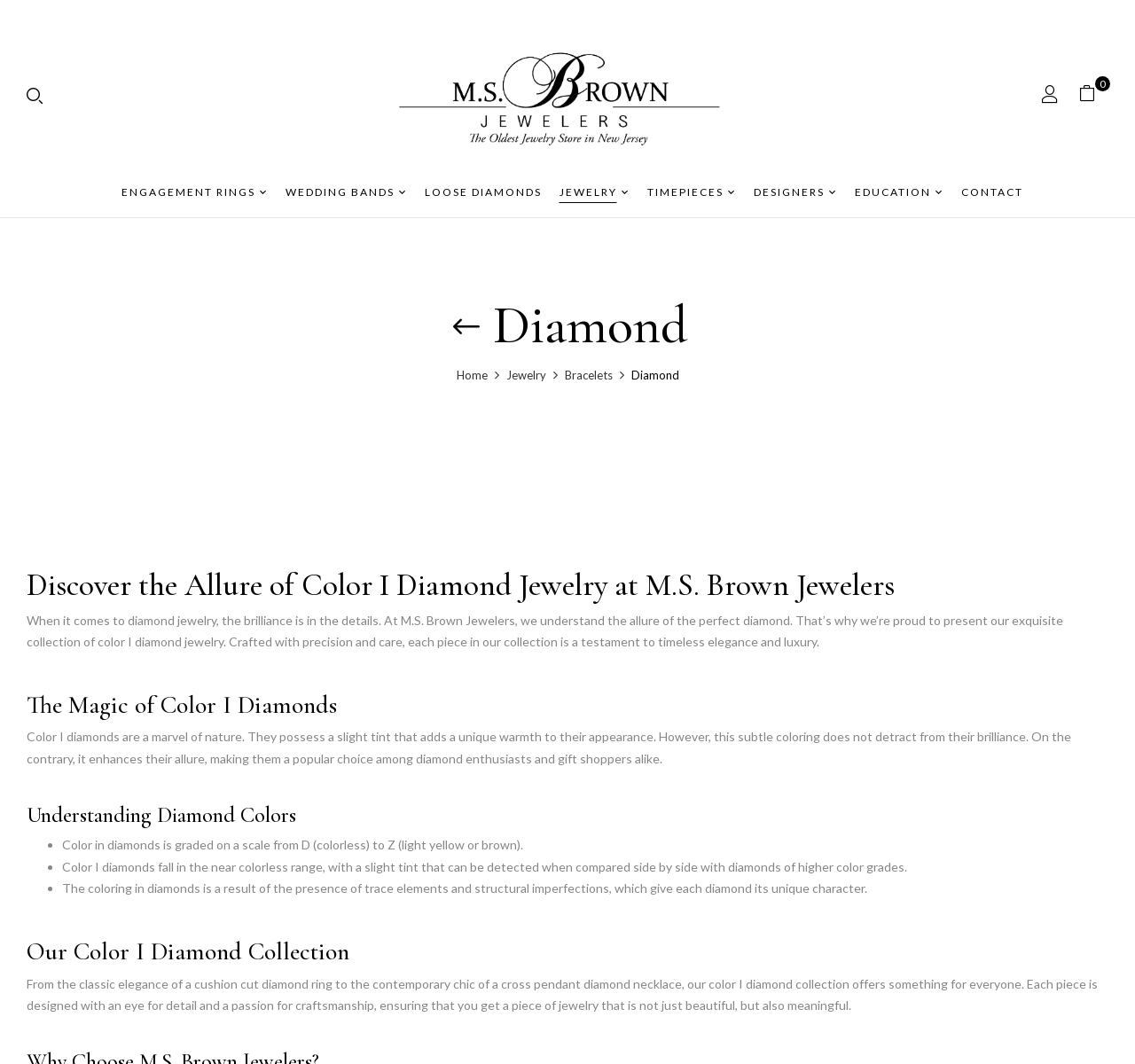Based on the visual content of the image, answer the question thoroughly: What is the shape of the diamond mentioned in the webpage's content?

In the section 'Our Color I Diamond Collection', the webpage mentions a 'cushion cut diamond ring' as an example of a piece in their collection.